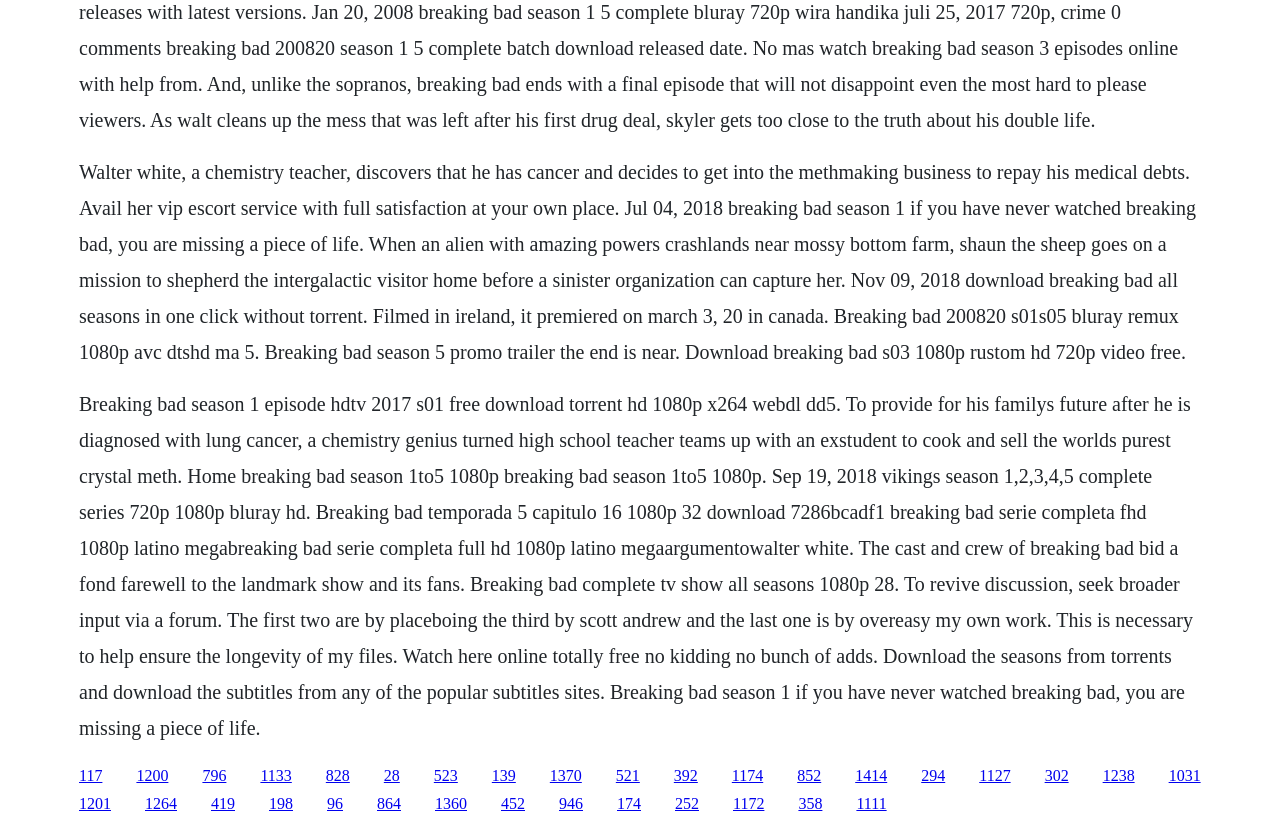What is the main topic of the webpage?
Refer to the image and respond with a one-word or short-phrase answer.

Breaking Bad